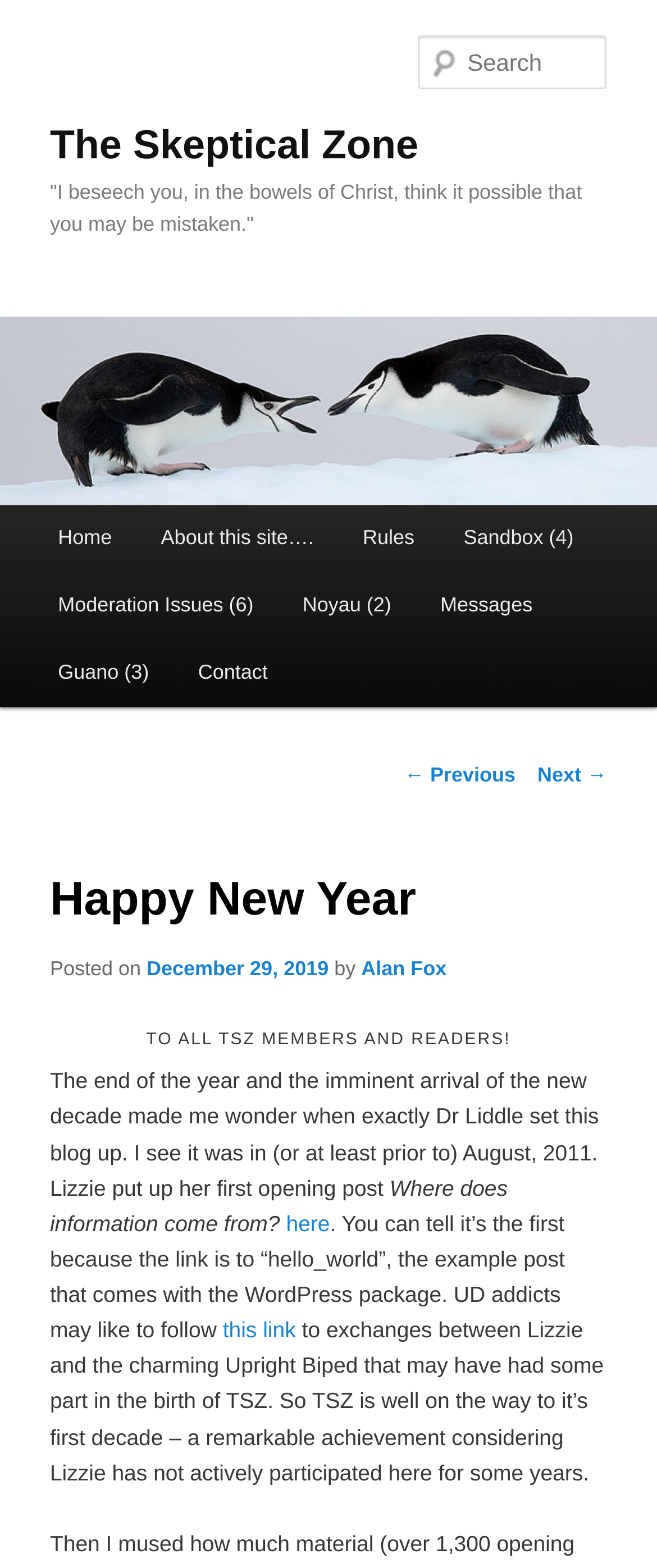Determine the bounding box coordinates (top-left x, top-left y, bottom-right x, bottom-right y) of the UI element described in the following text: ← Previous

[0.615, 0.487, 0.785, 0.502]